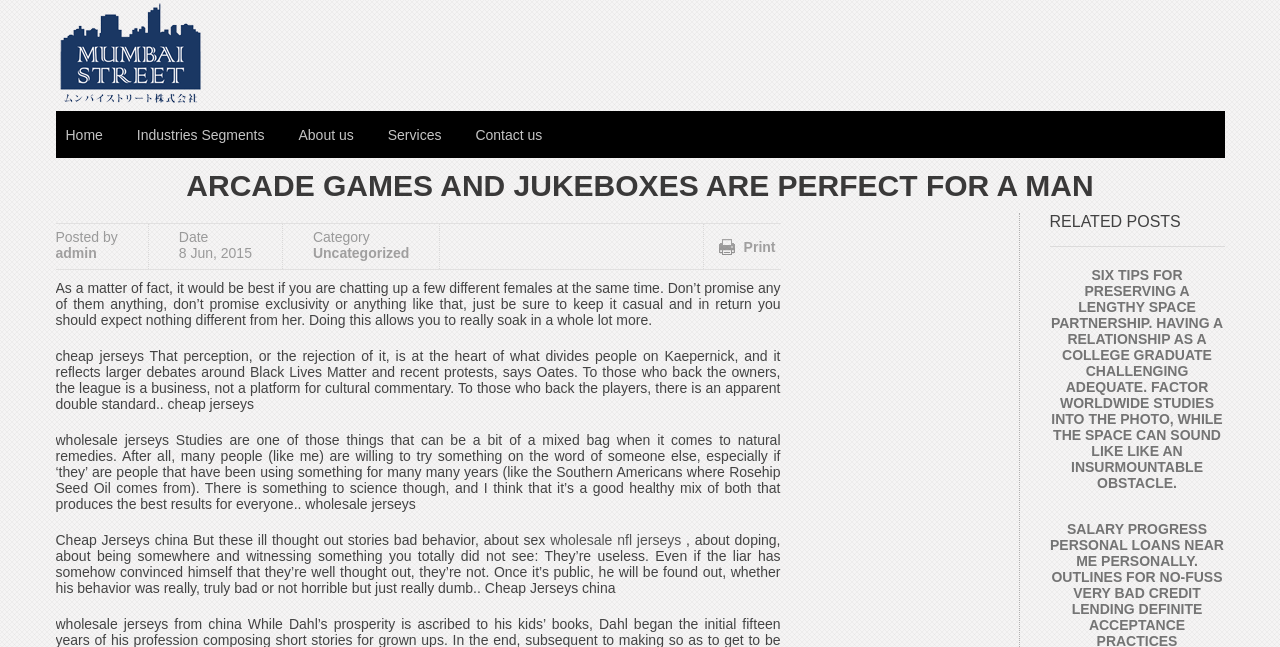Determine the bounding box for the described UI element: "admin".

[0.043, 0.379, 0.076, 0.403]